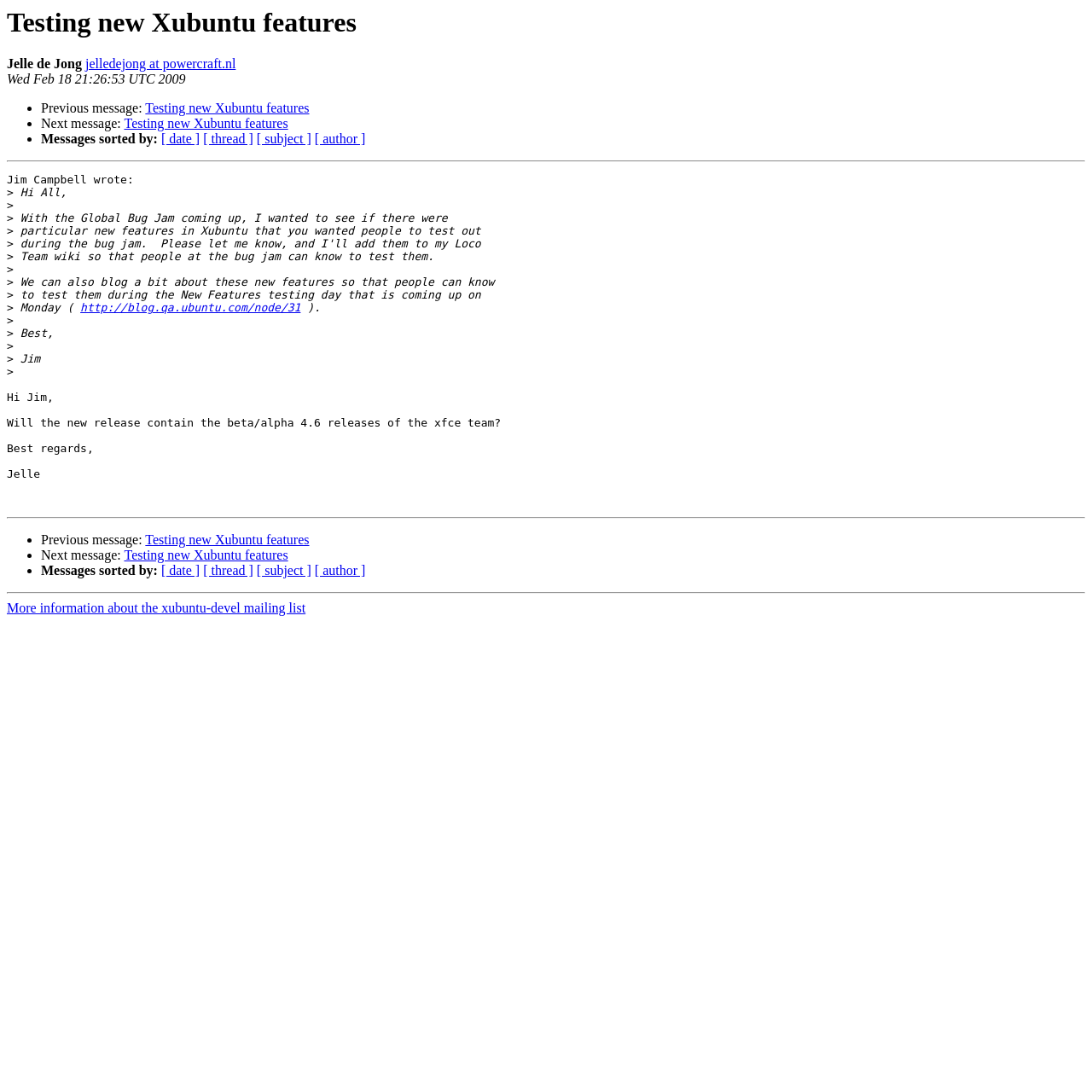Extract the bounding box coordinates for the HTML element that matches this description: "[ author ]". The coordinates should be four float numbers between 0 and 1, i.e., [left, top, right, bottom].

[0.288, 0.121, 0.335, 0.134]